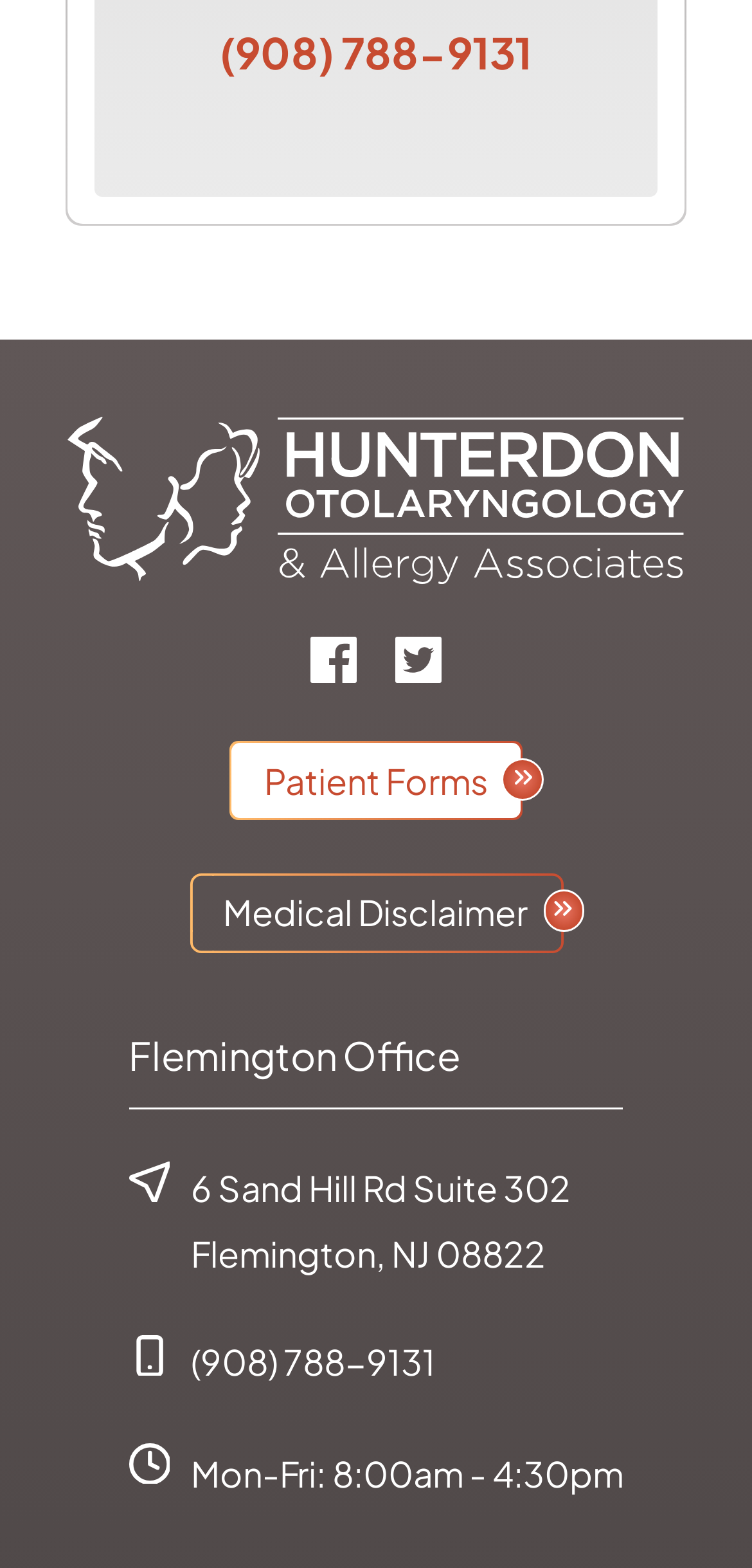Provide the bounding box coordinates of the HTML element described by the text: "Twitter". The coordinates should be in the format [left, top, right, bottom] with values between 0 and 1.

[0.526, 0.404, 0.587, 0.432]